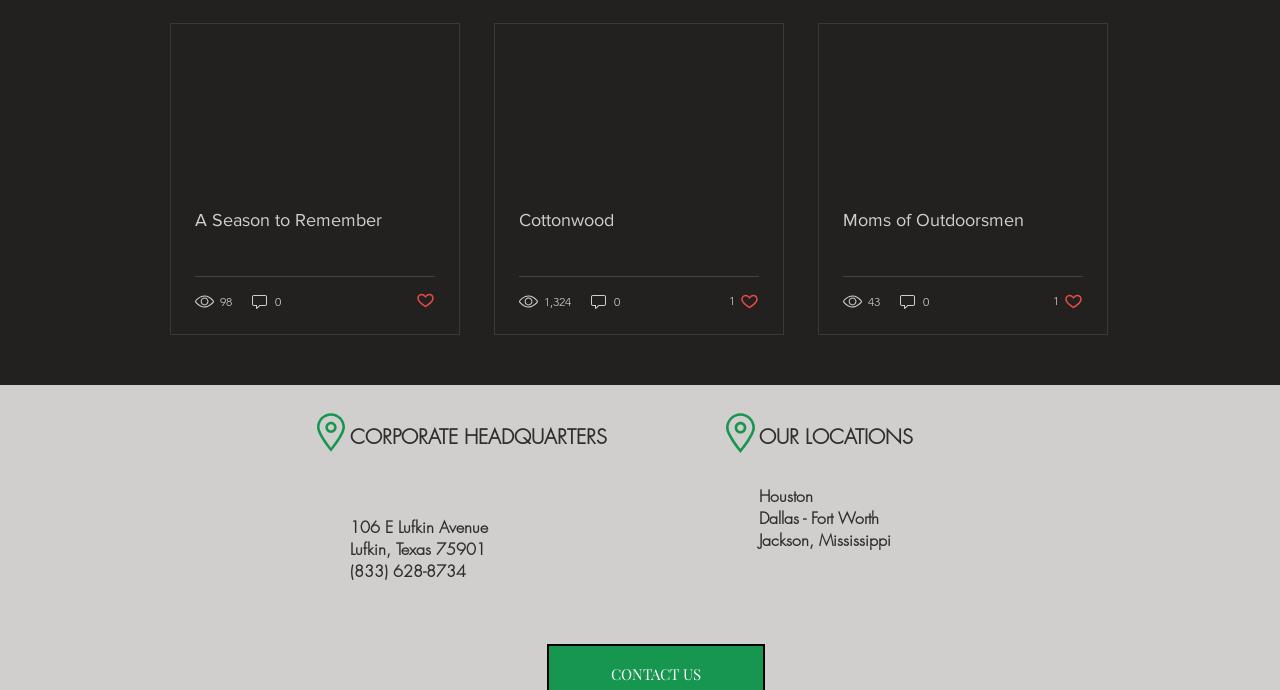Please find the bounding box coordinates of the element that you should click to achieve the following instruction: "View the post with 1,324 views". The coordinates should be presented as four float numbers between 0 and 1: [left, top, right, bottom].

[0.405, 0.422, 0.448, 0.45]